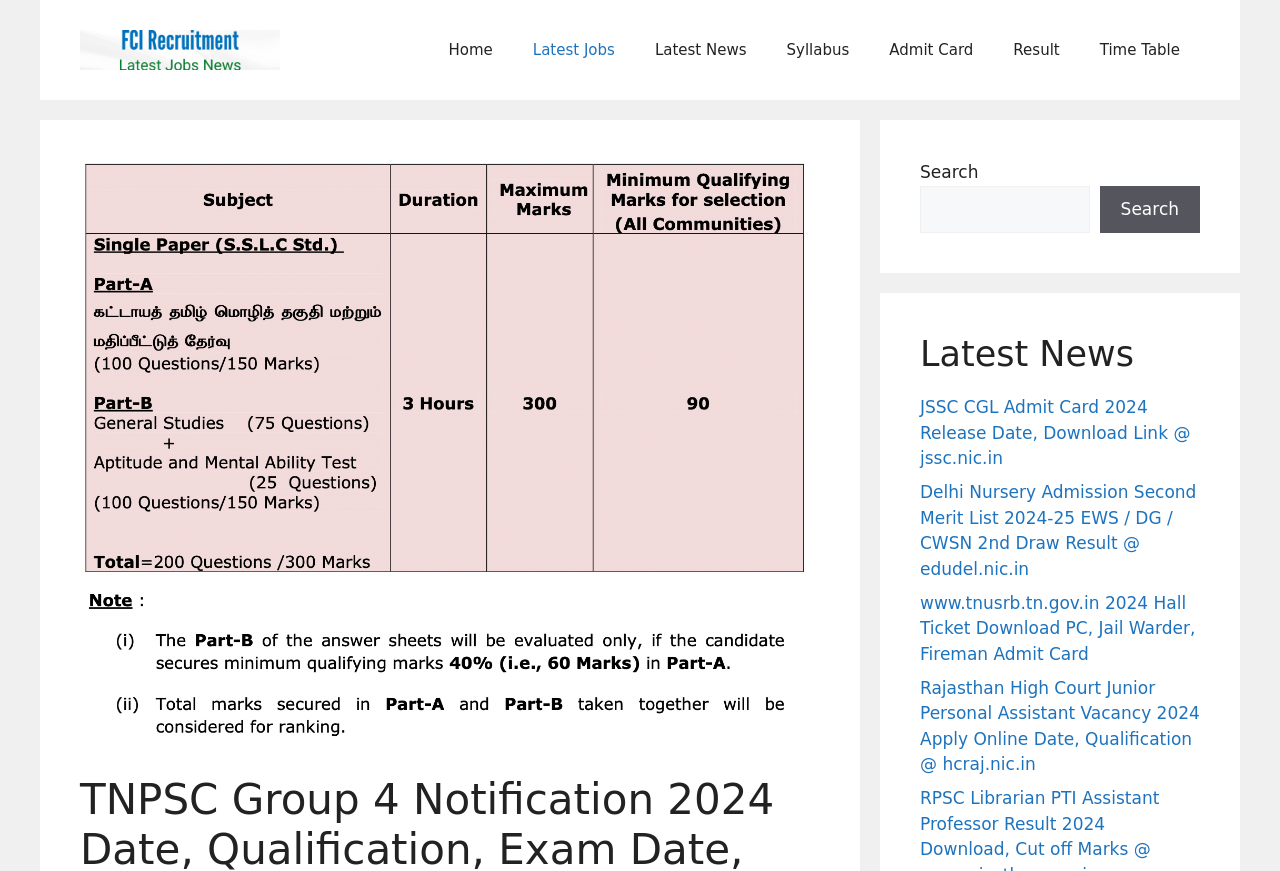Give a concise answer of one word or phrase to the question: 
How many links are in the navigation menu?

7